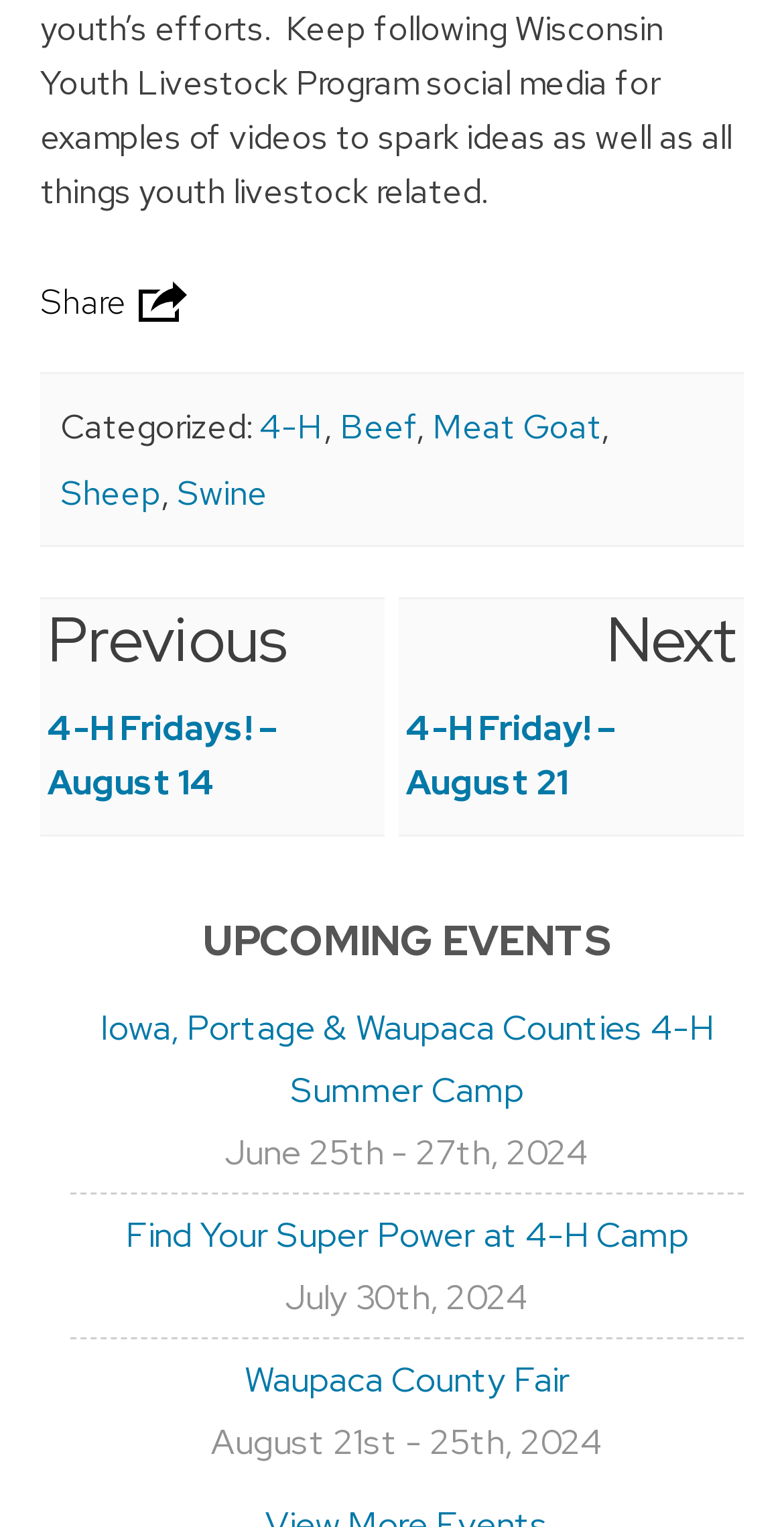Pinpoint the bounding box coordinates of the area that should be clicked to complete the following instruction: "Go to the 'Waupaca County Fair' page". The coordinates must be given as four float numbers between 0 and 1, i.e., [left, top, right, bottom].

[0.312, 0.889, 0.727, 0.918]